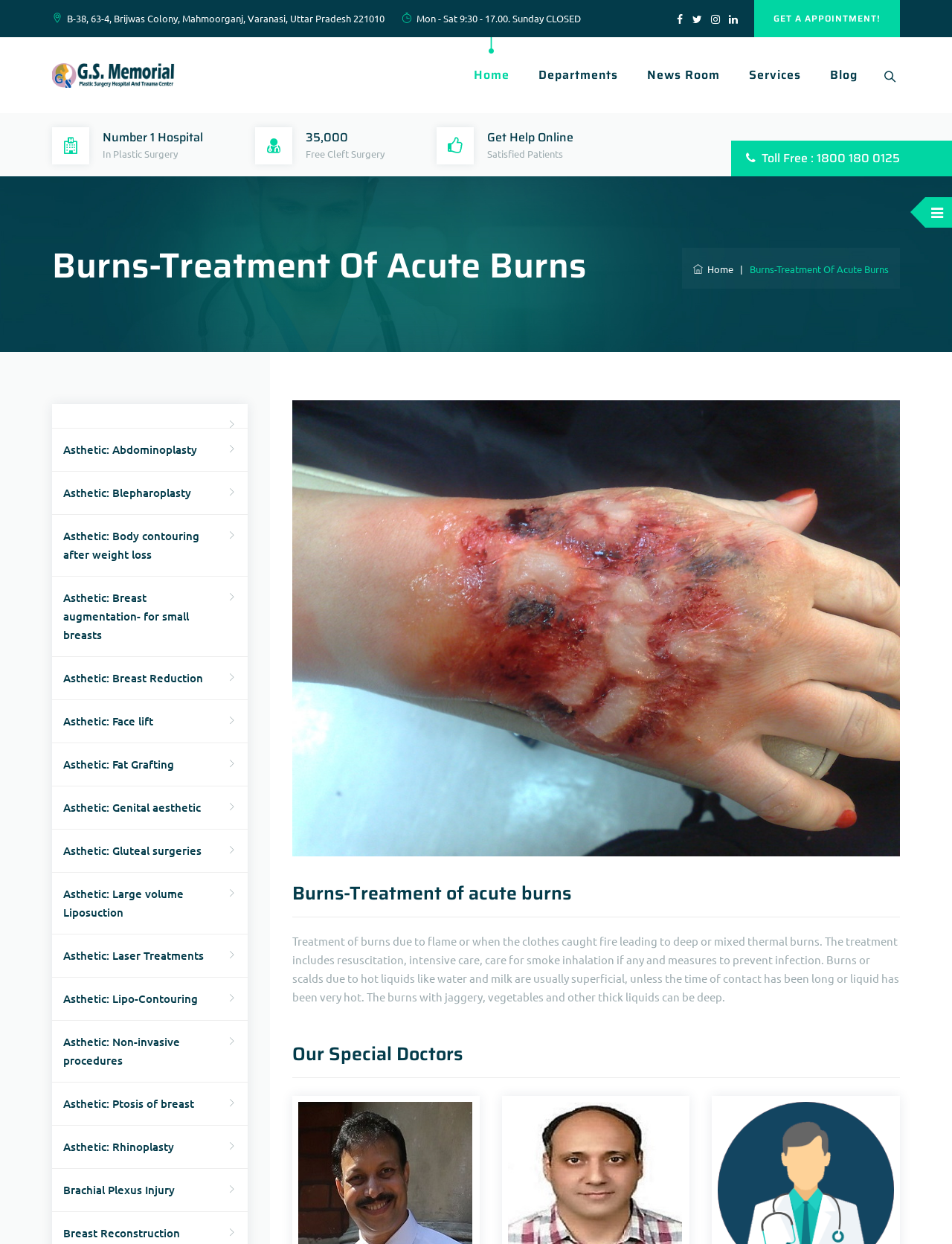Answer the question with a single word or phrase: 
What is the name of the department on the webpage?

Burns-Treatment of acute burns